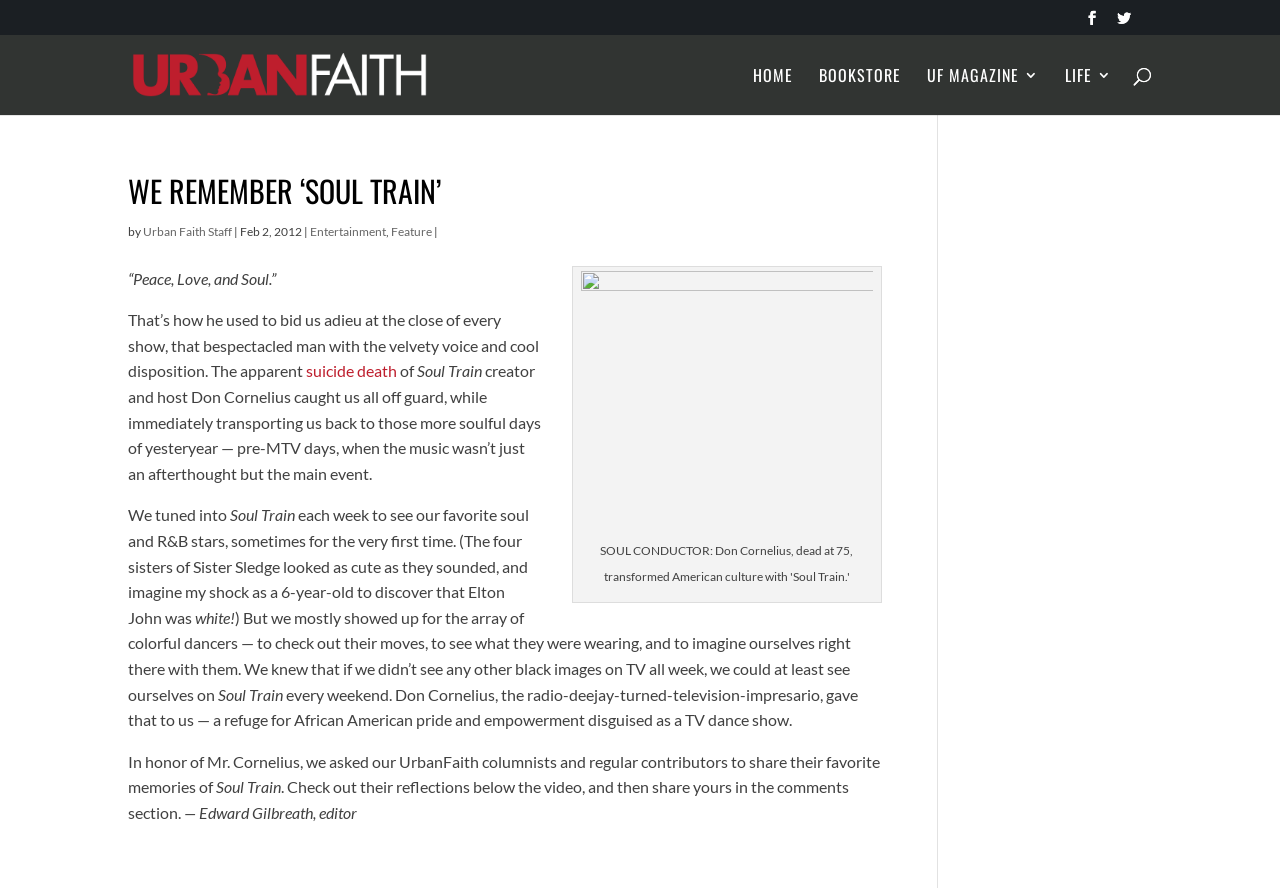What is the name of the person who created and hosted Soul Train?
Based on the screenshot, provide your answer in one word or phrase.

Don Cornelius